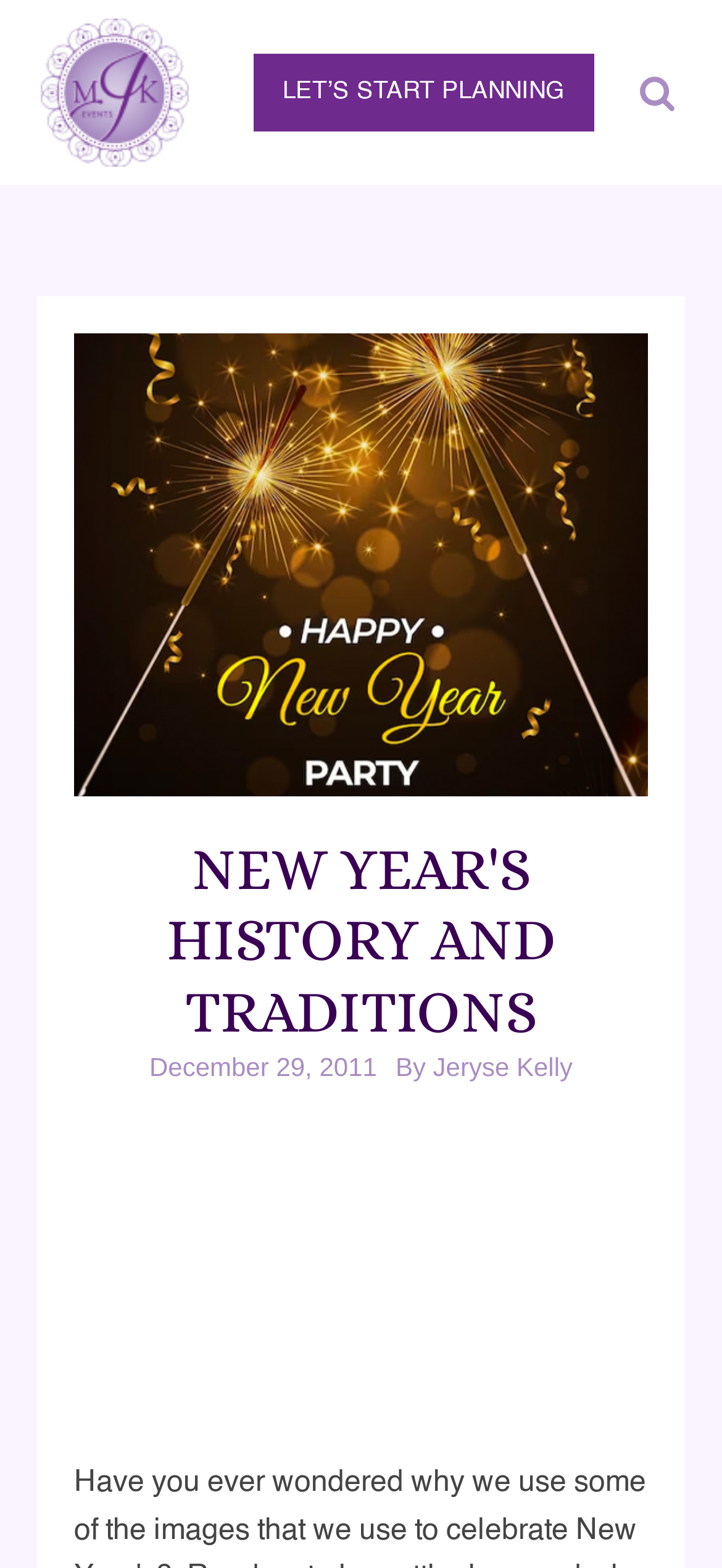Give an extensive and precise description of the webpage.

The webpage is about New Year's history and traditions. At the top left corner, there is a brand logo of MJK Events, which is also a clickable link. To the right of the logo, there is a prominent call-to-action link "LET'S START PLANNING". On the top right corner, there is a search button with a magnifying glass icon.

Below the top section, the main content area begins with a large heading "NEW YEAR'S HISTORY AND TRADITIONS". Underneath the heading, there is a publication information section, which includes the date "December 29, 2011" on the left, followed by "By" in the middle, and then the author's name "Jeryse Kelly" on the right.